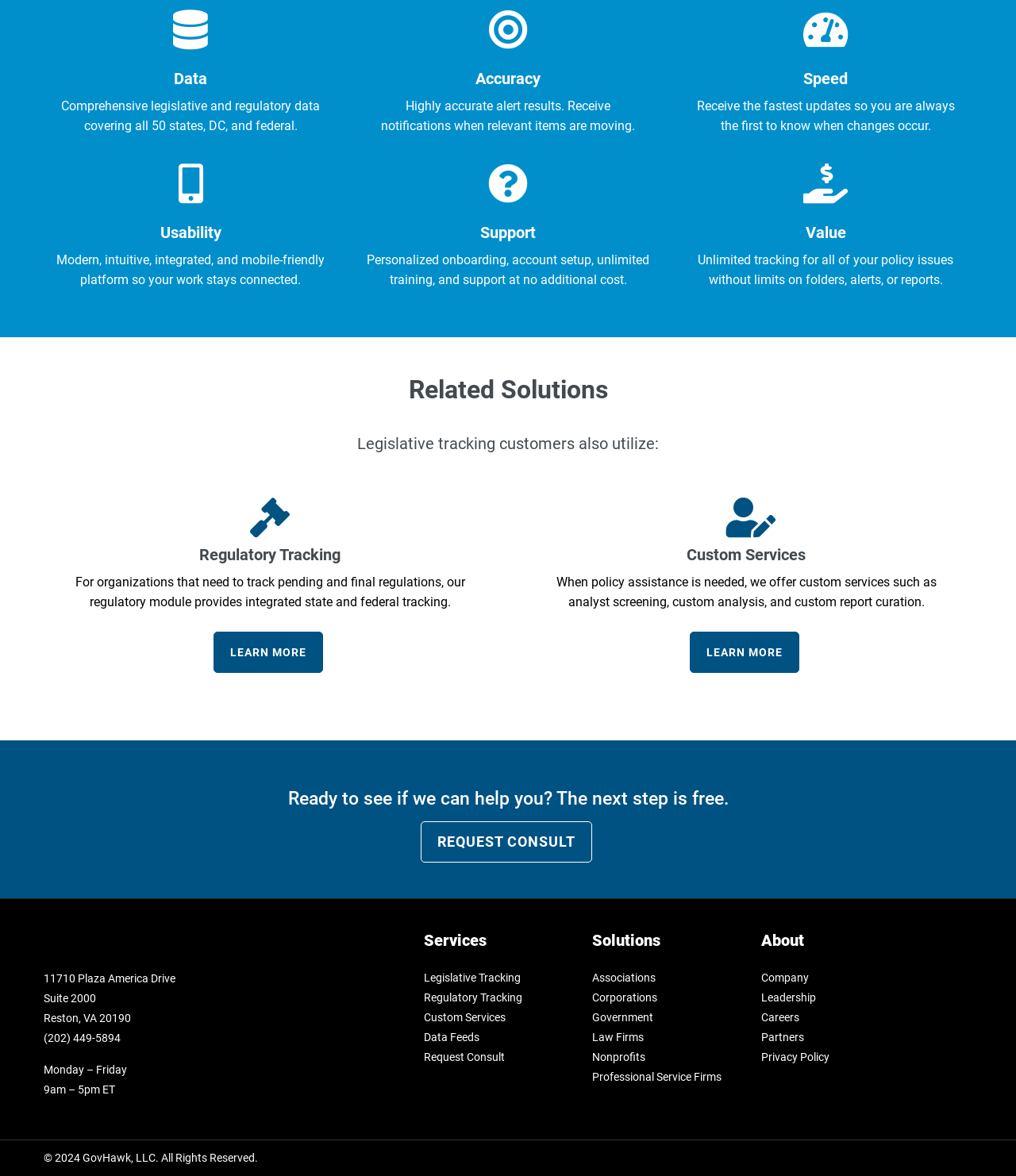Provide a brief response to the question using a single word or phrase: 
How many links are provided under the 'Solutions' section?

6